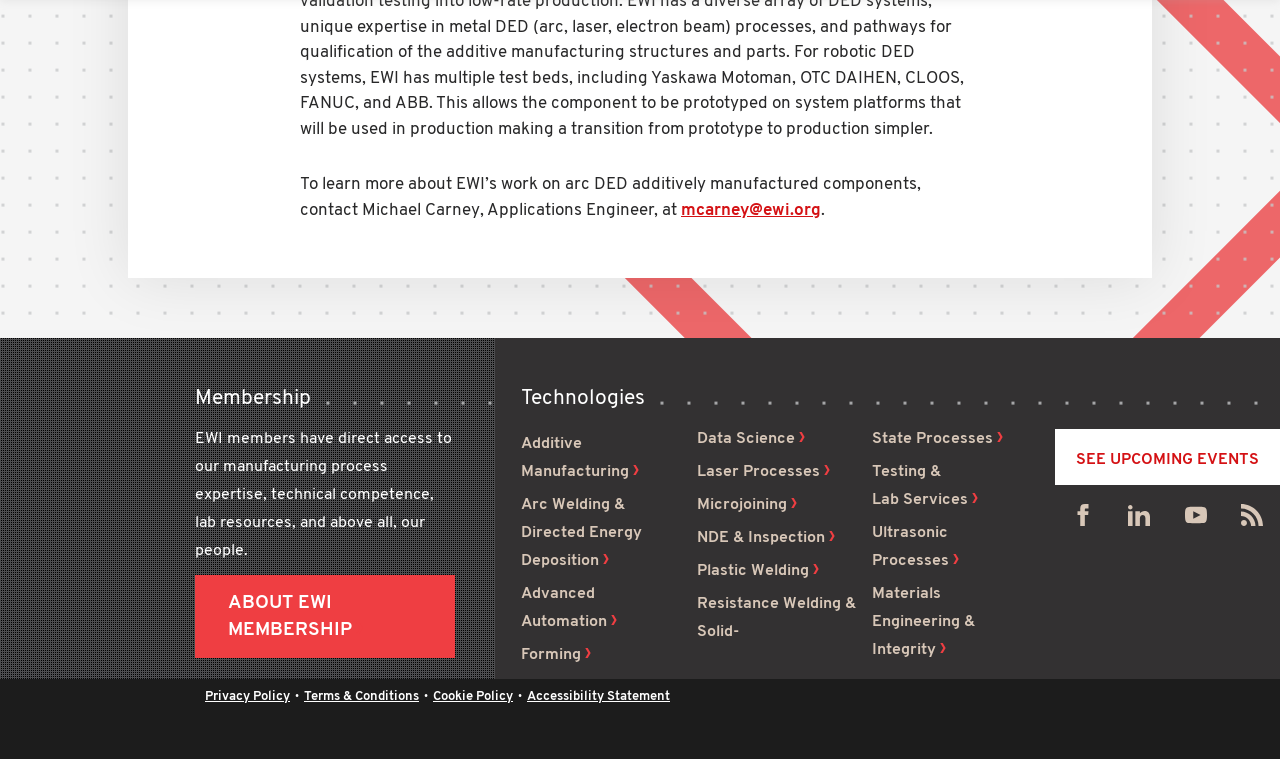What is the purpose of EWI membership?
Refer to the image and respond with a one-word or short-phrase answer.

Access to expertise and resources